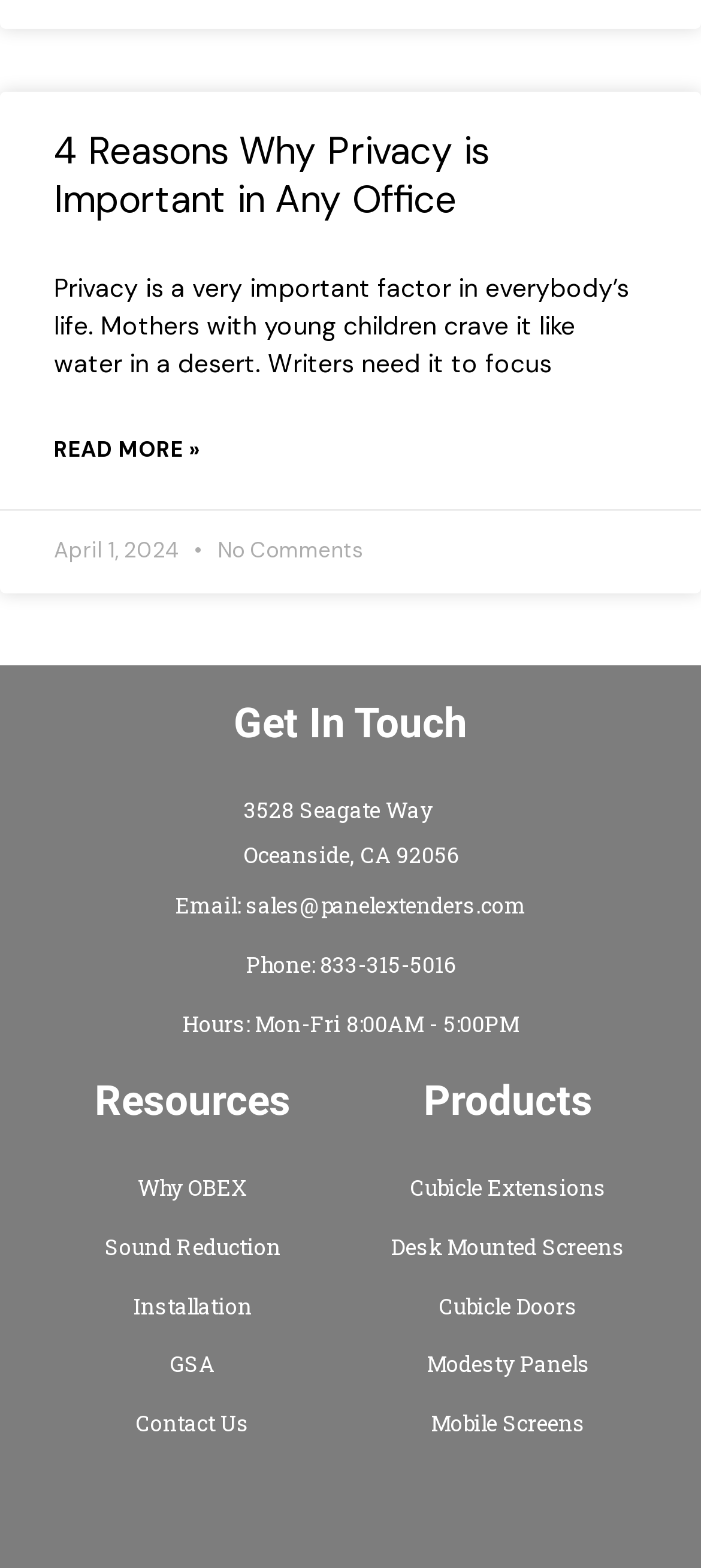Answer the following in one word or a short phrase: 
What is the phone number to contact?

833-315-5016